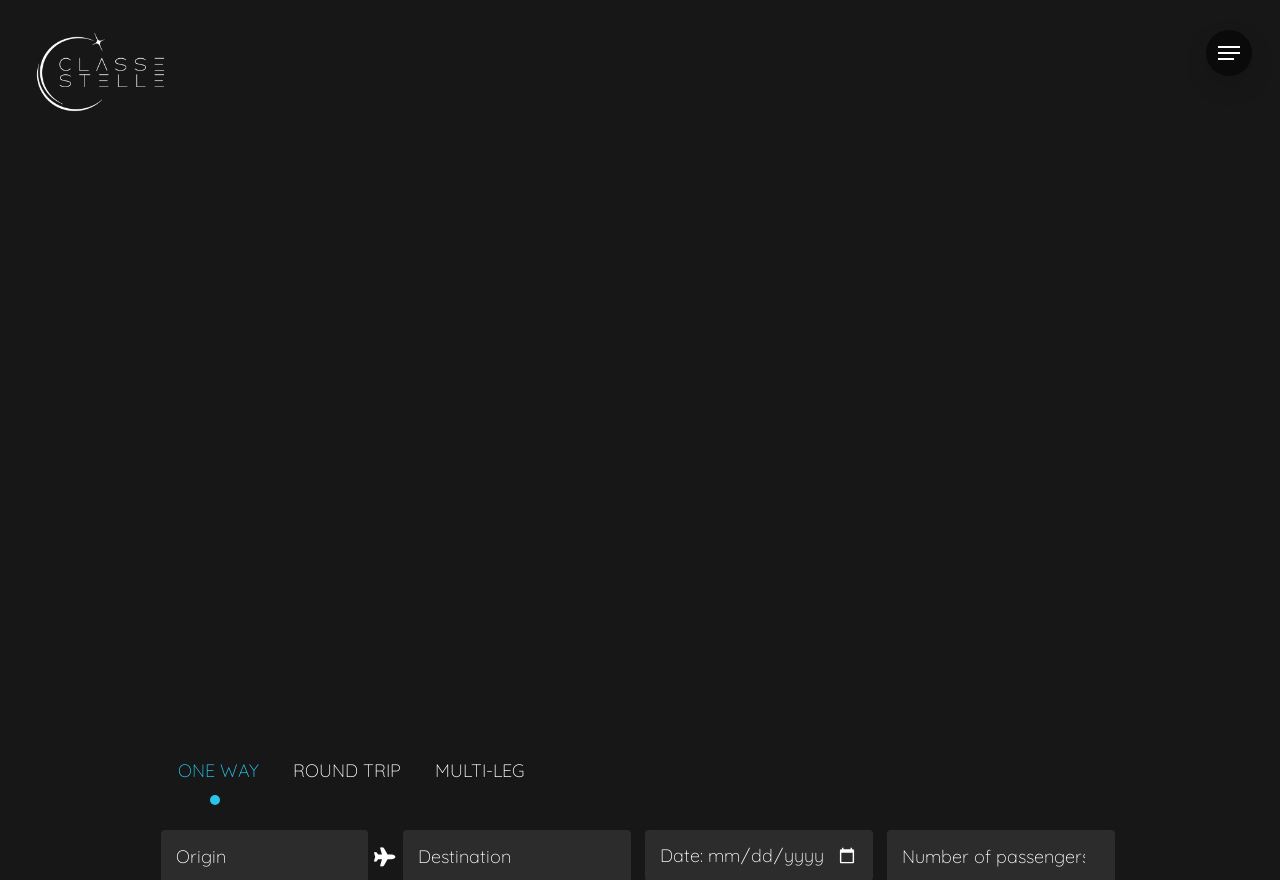Explain in detail what is displayed on the webpage.

The webpage is about Classe Stelle, an executive private flight service. At the top left, there is a logo of Classe Stelle, which is an image accompanied by a link with the same name. Next to the logo, there is another image of Classe Stelle. 

On the top right, there is a navigation menu link. 

The main content of the webpage is focused on booking a flight. There are three links for selecting the type of flight: ONE WAY, ROUND TRIP, and MULTI-LEG, which are positioned horizontally and centered at the bottom of the page. 

Below the flight type selection, there is a date picker section. It consists of three spin buttons for selecting the month, day, and year, respectively. Each spin button has a corresponding label, 'mm', 'dd', and 'yyyy', respectively. There is also a 'Show date picker' button next to the year selection.